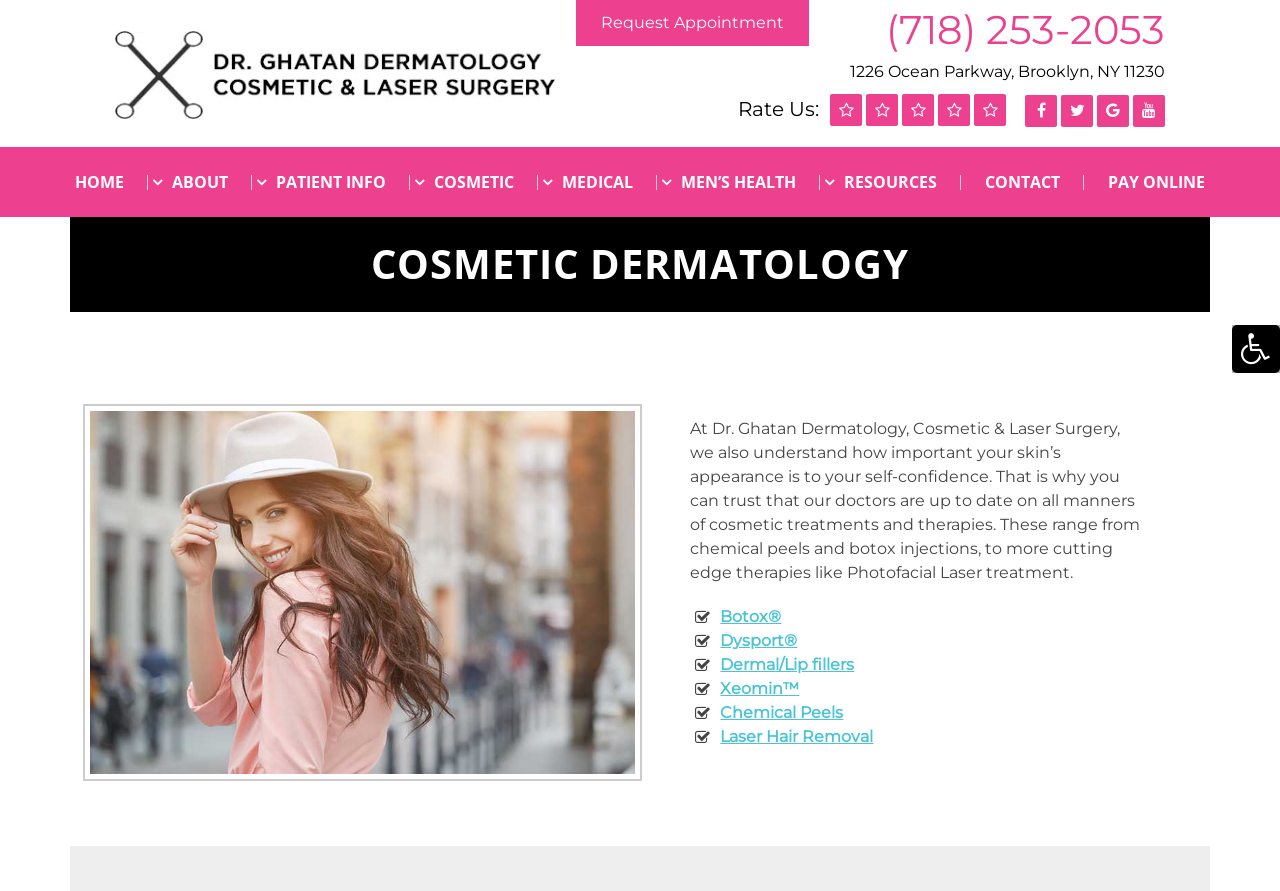Please find the bounding box coordinates of the clickable region needed to complete the following instruction: "Open the 'CONTACT' page". The bounding box coordinates must consist of four float numbers between 0 and 1, i.e., [left, top, right, bottom].

[0.751, 0.165, 0.847, 0.244]